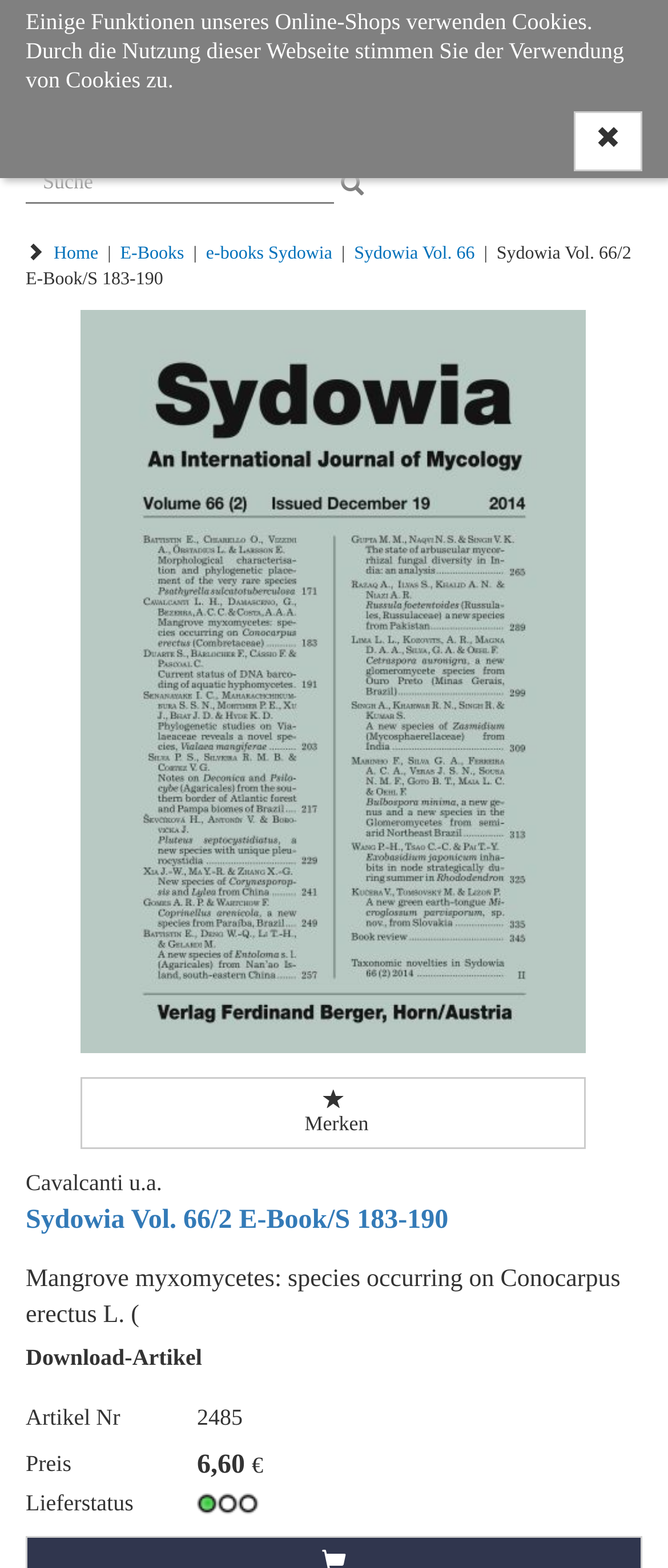What is the author of this e-book?
Answer with a single word or short phrase according to what you see in the image.

Cavalcanti u.a.